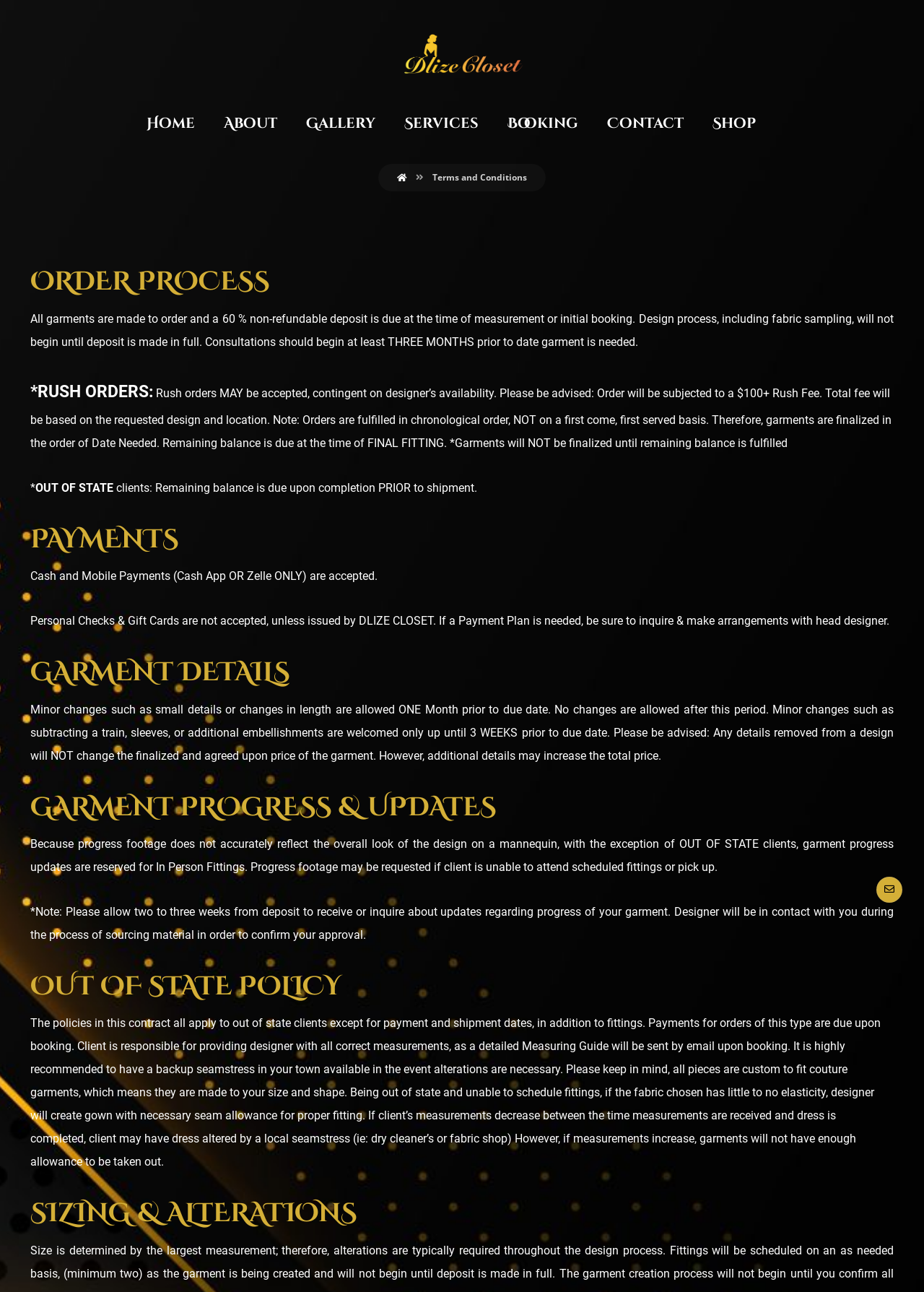Provide your answer to the question using just one word or phrase: What is the main topic of this webpage?

Terms and Conditions